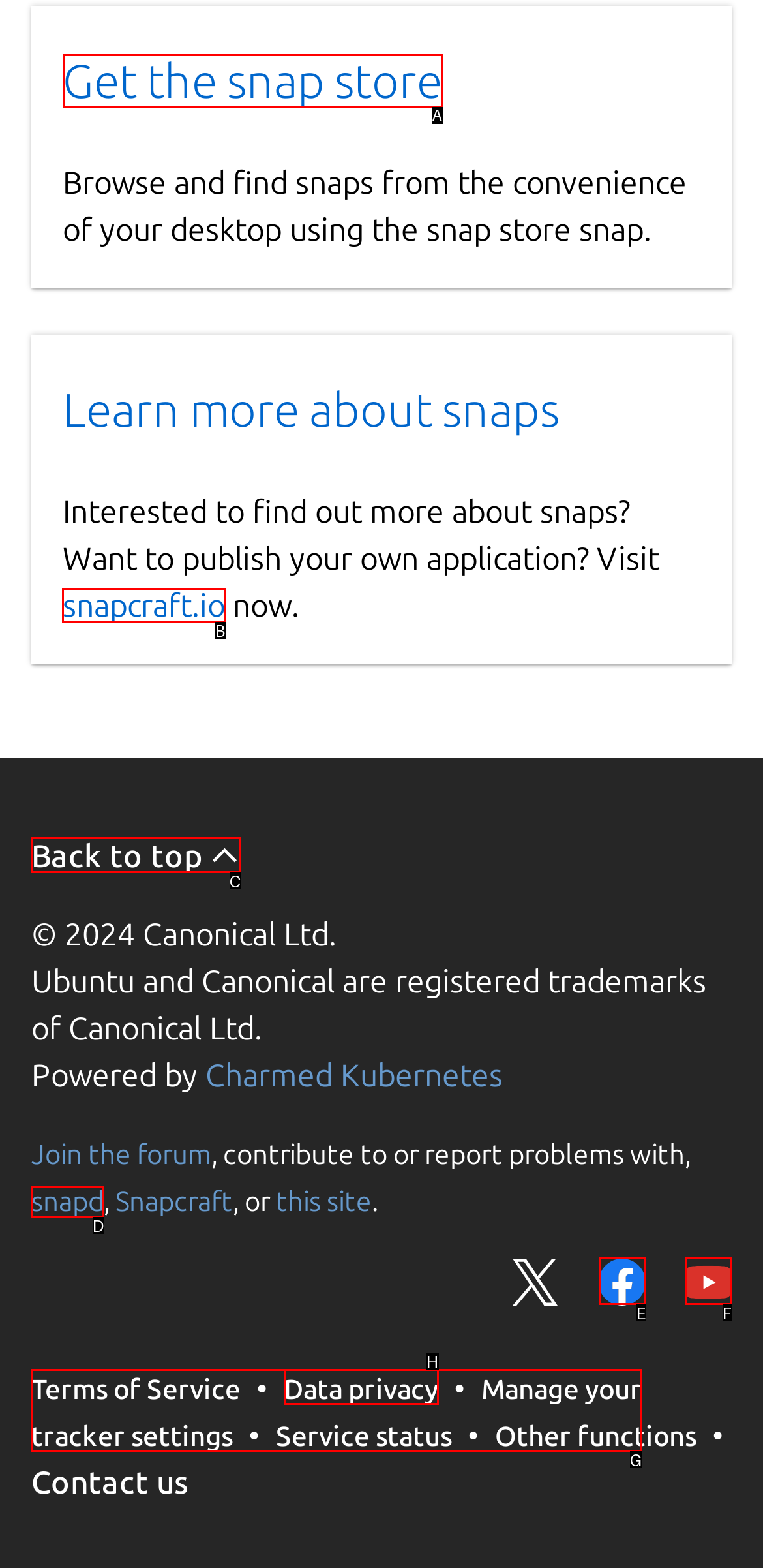What is the letter of the UI element you should click to Visit snapcraft.io? Provide the letter directly.

B